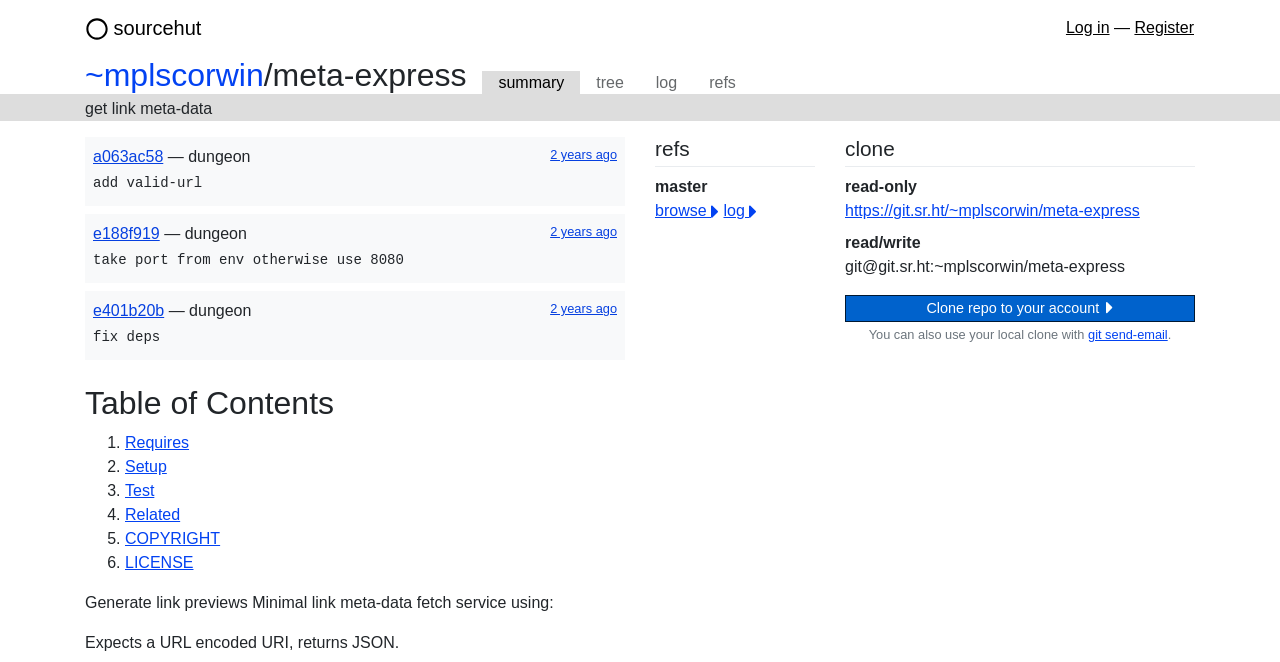How many sections are there in the Table of Contents?
Please provide a single word or phrase in response based on the screenshot.

6